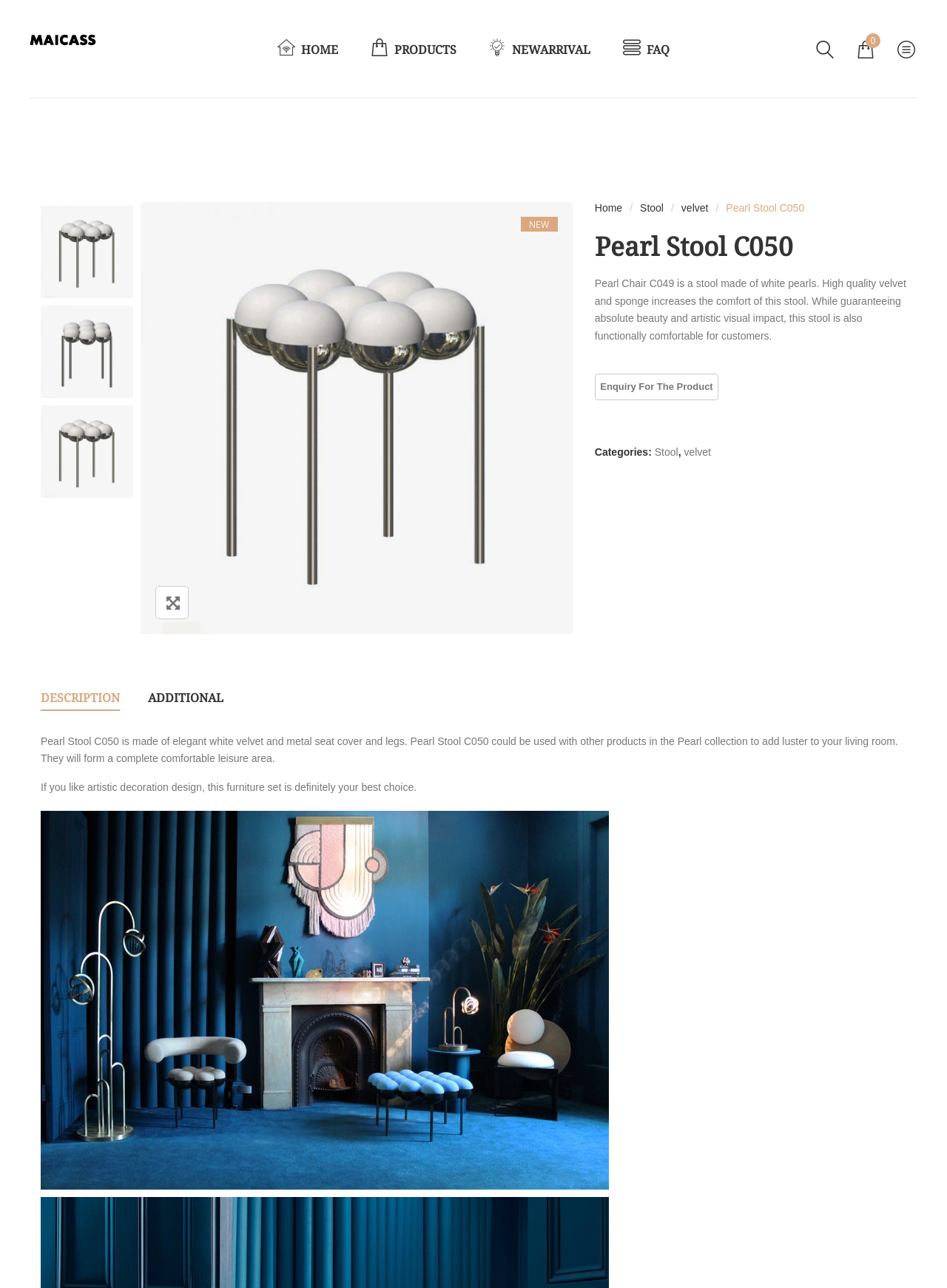Determine the bounding box coordinates of the section I need to click to execute the following instruction: "View the DESCRIPTION". Provide the coordinates as four float numbers between 0 and 1, i.e., [left, top, right, bottom].

[0.043, 0.535, 0.127, 0.552]